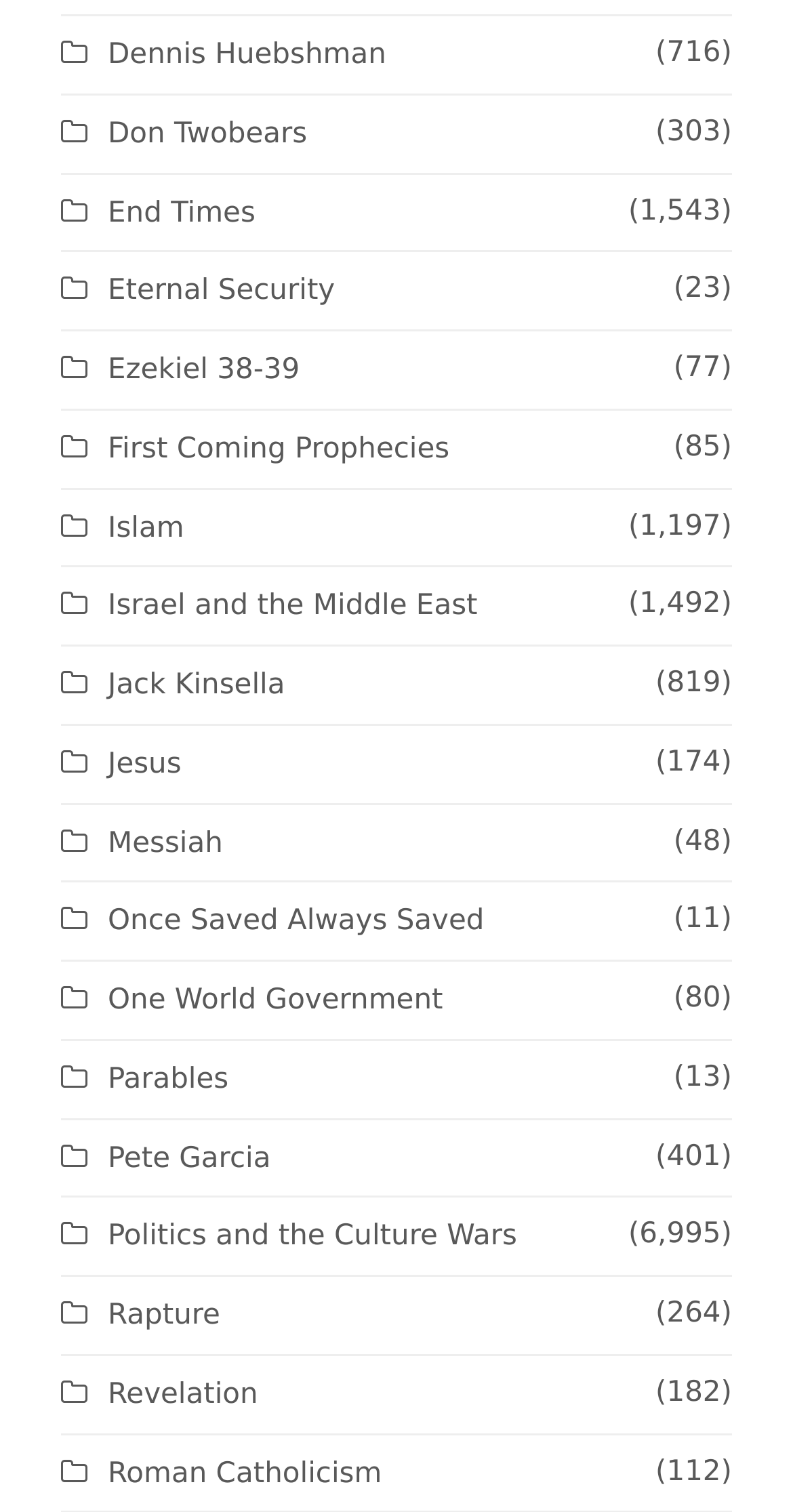Identify the bounding box coordinates for the UI element described as follows: Once Saved Always Saved. Use the format (top-left x, top-left y, bottom-right x, bottom-right y) and ensure all values are floating point numbers between 0 and 1.

[0.077, 0.599, 0.611, 0.62]